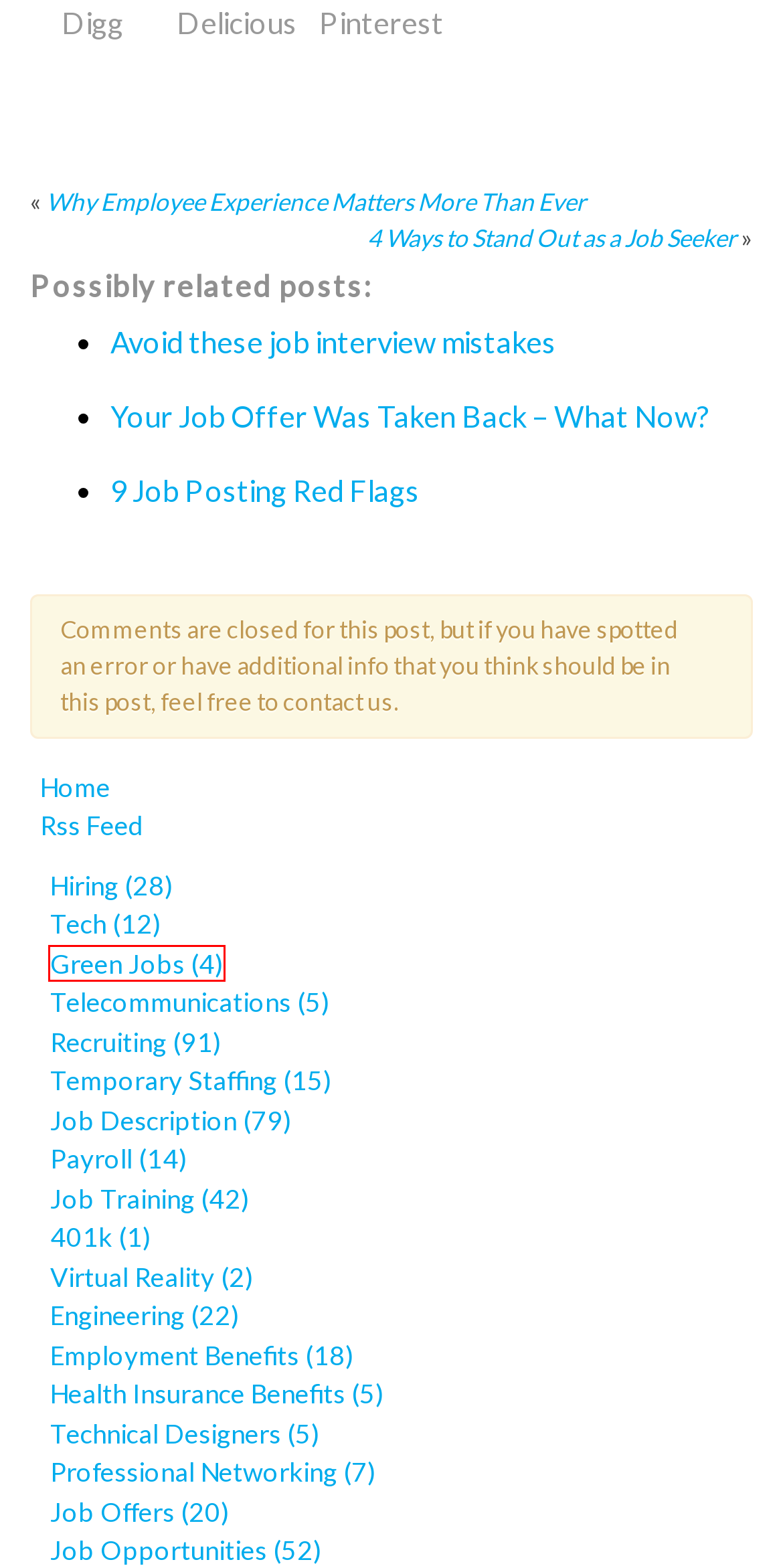Consider the screenshot of a webpage with a red bounding box around an element. Select the webpage description that best corresponds to the new page after clicking the element inside the red bounding box. Here are the candidates:
A. Hiring - One Tech Engineering — Page
B. Professional Networking - One Tech Engineering — Page
C. Job Description - One Tech Engineering — Page
D. Job Offers - One Tech Engineering — Page
E. Engineering - One Tech Engineering — Page
F. Payroll - One Tech Engineering — Page
G. Green Jobs - One Tech Engineering — Page
H. 401k - One Tech Engineering — Page

G